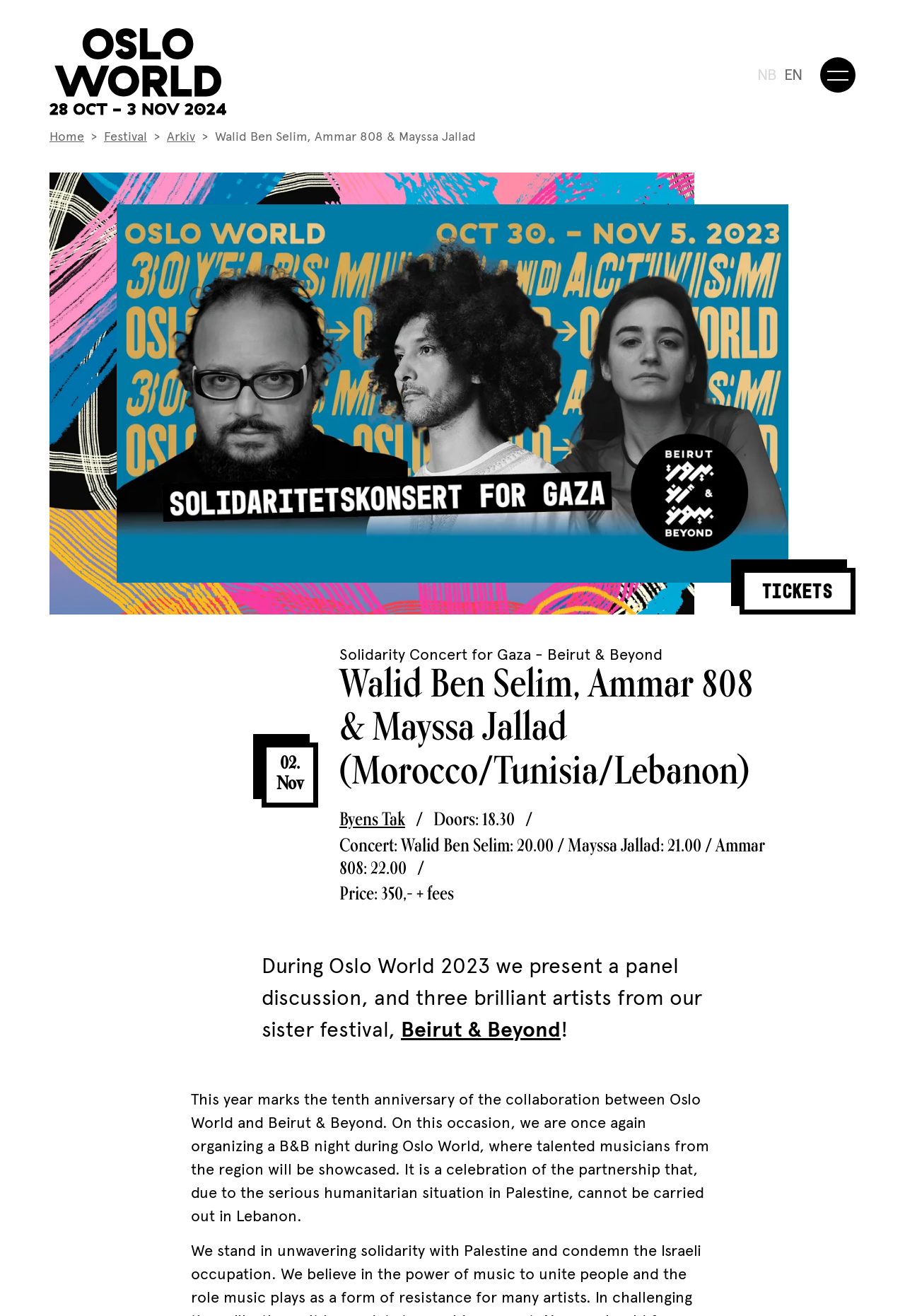Answer the following query with a single word or phrase:
What is the event date?

02 Nov